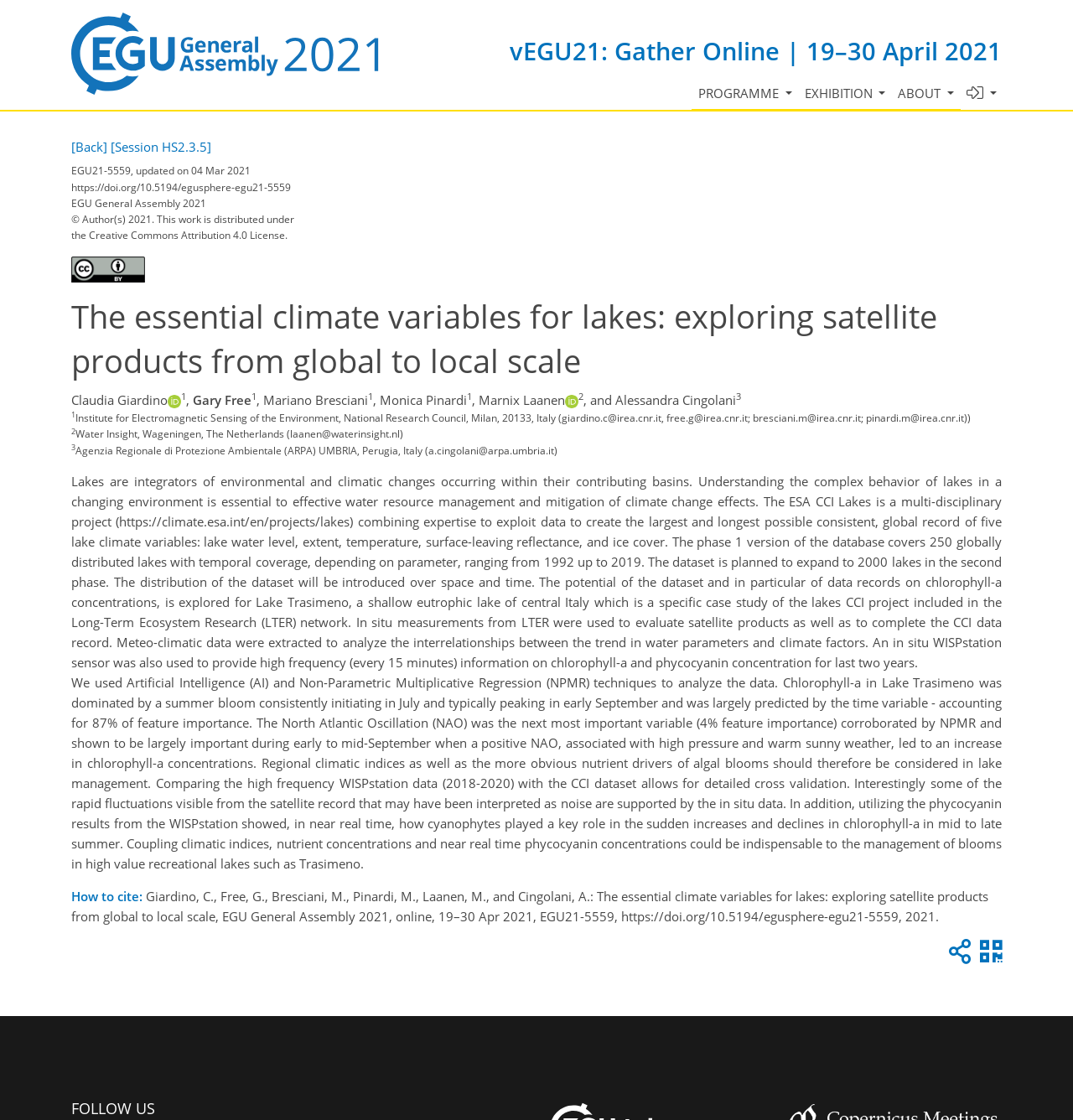Extract the bounding box coordinates for the UI element described as: "title="Copy to clipboard"".

[0.878, 0.846, 0.904, 0.861]